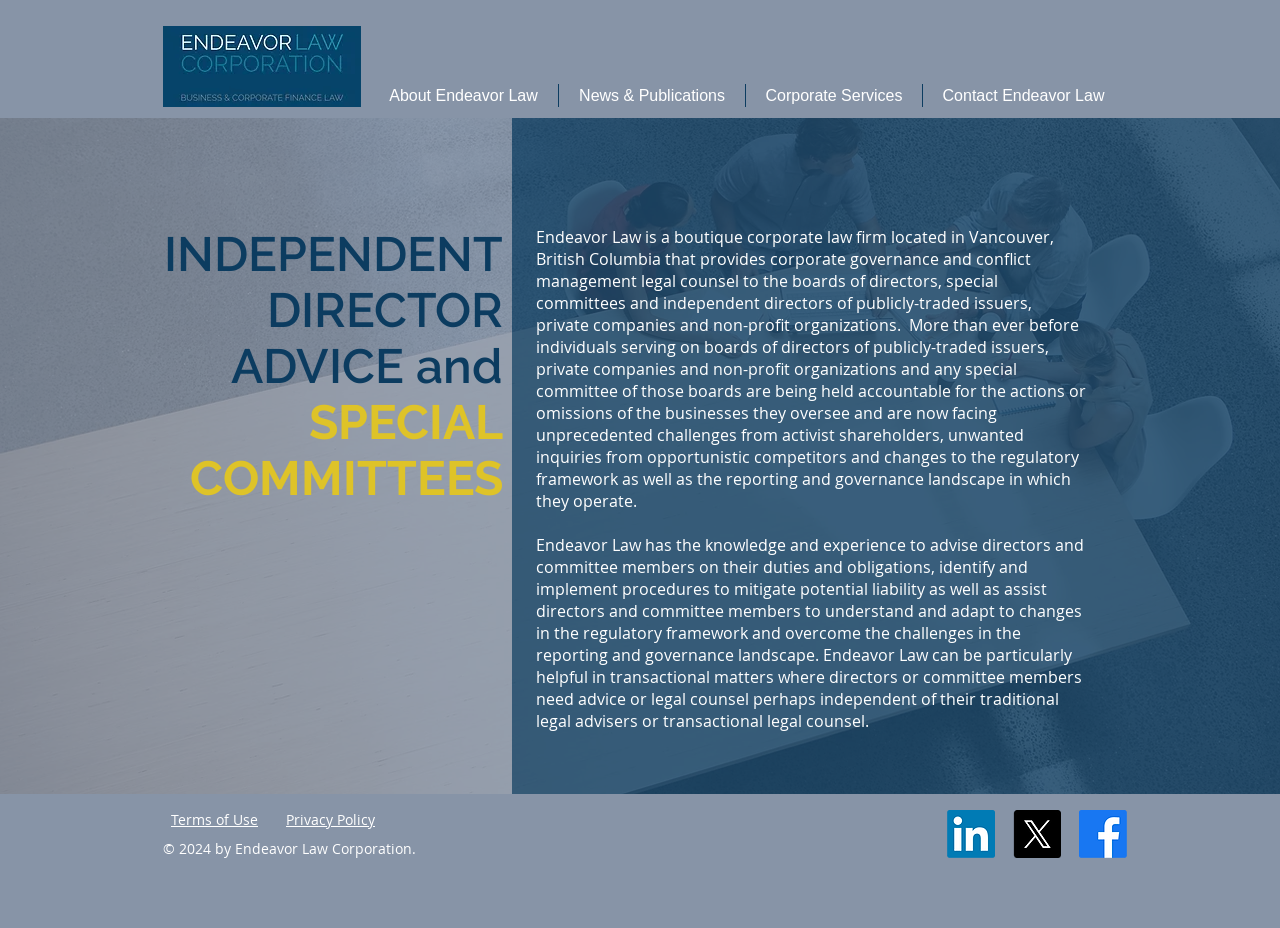Identify and provide the text of the main header on the webpage.

INDEPENDENT DIRECTOR ADVICE and SPECIAL COMMITTEES